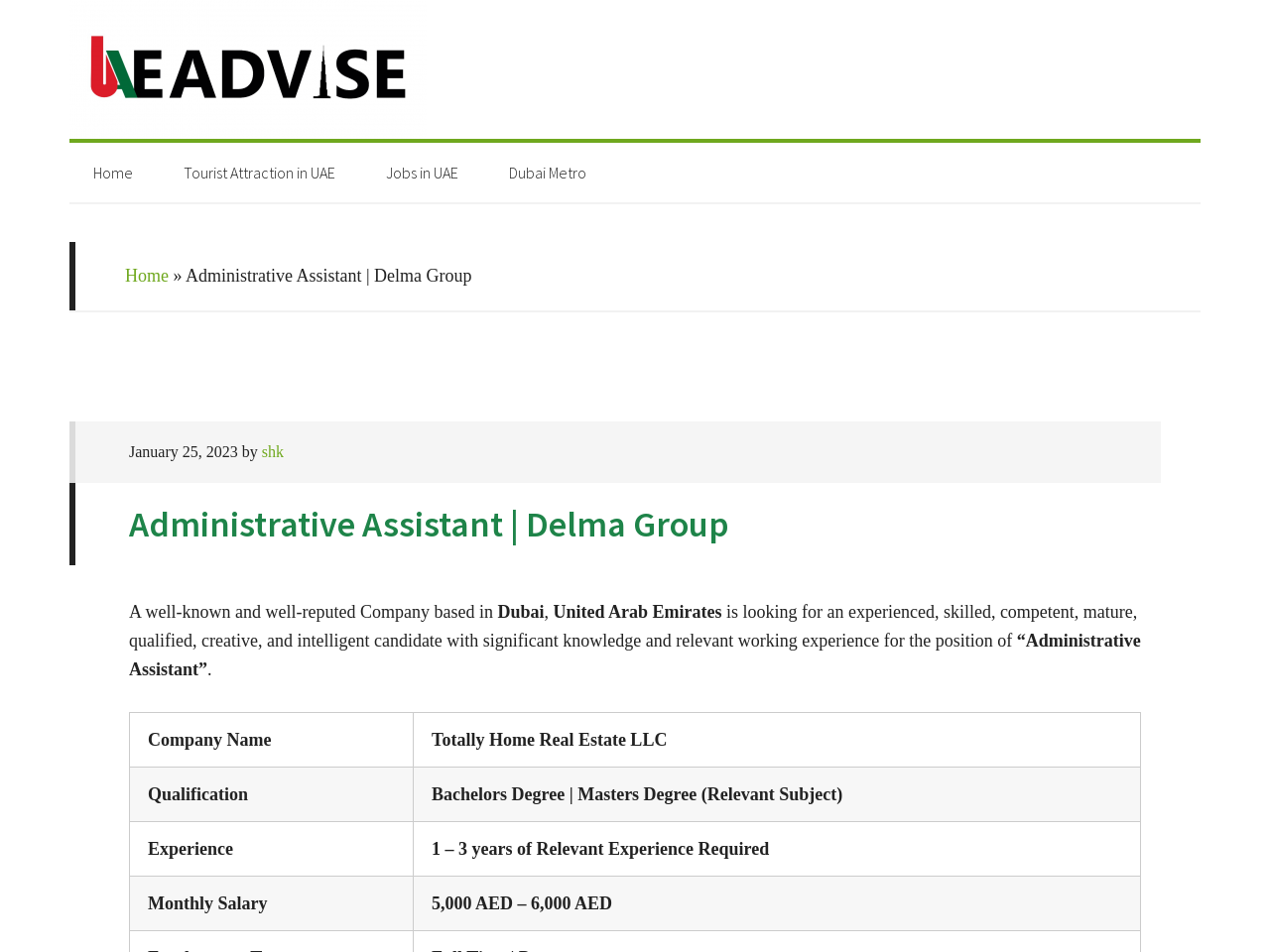Determine the bounding box coordinates of the clickable region to execute the instruction: "View job details of 'Administrative Assistant | Delma Group'". The coordinates should be four float numbers between 0 and 1, denoted as [left, top, right, bottom].

[0.055, 0.508, 0.898, 0.594]